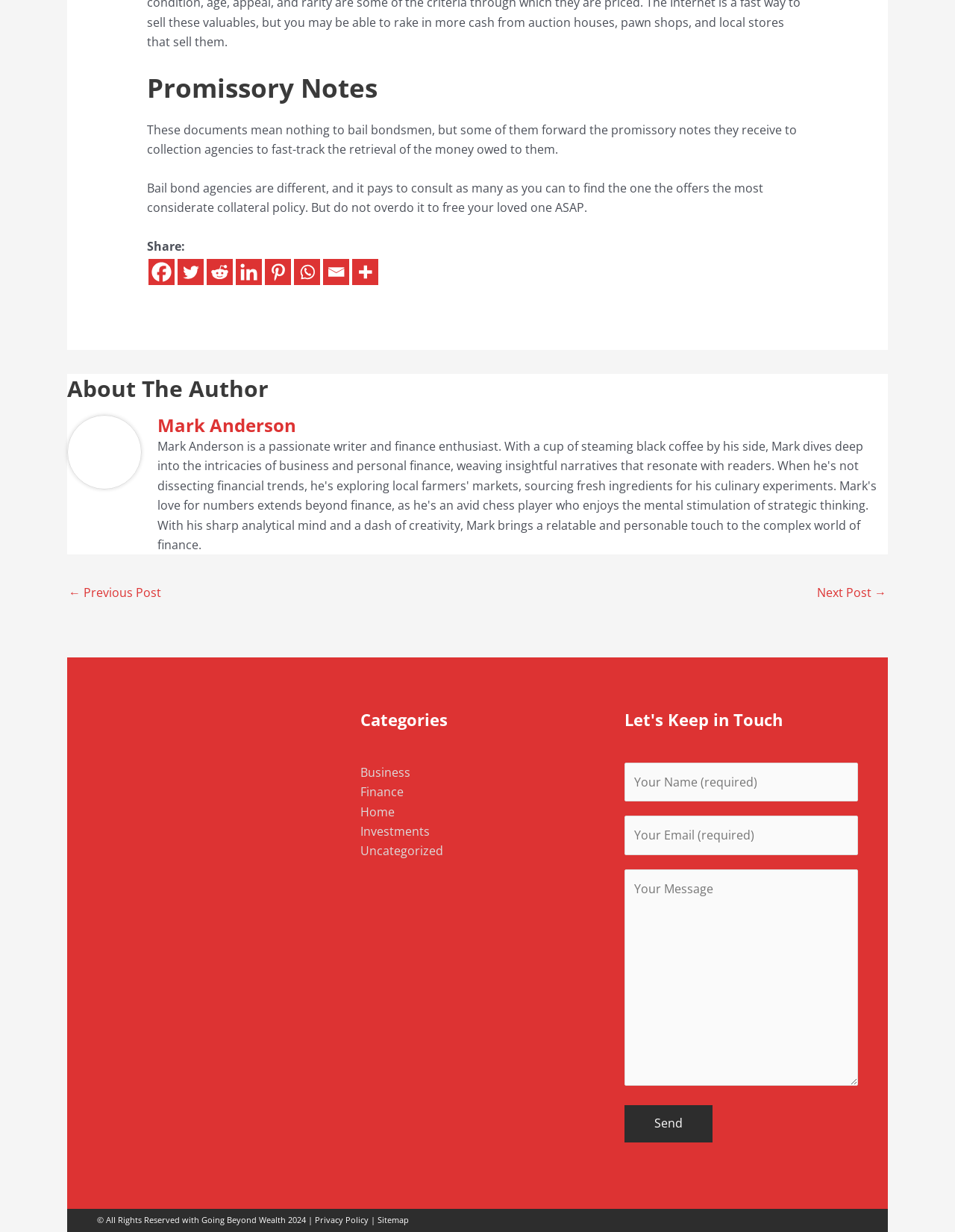Determine the bounding box coordinates for the element that should be clicked to follow this instruction: "View previous post". The coordinates should be given as four float numbers between 0 and 1, in the format [left, top, right, bottom].

[0.072, 0.471, 0.169, 0.493]